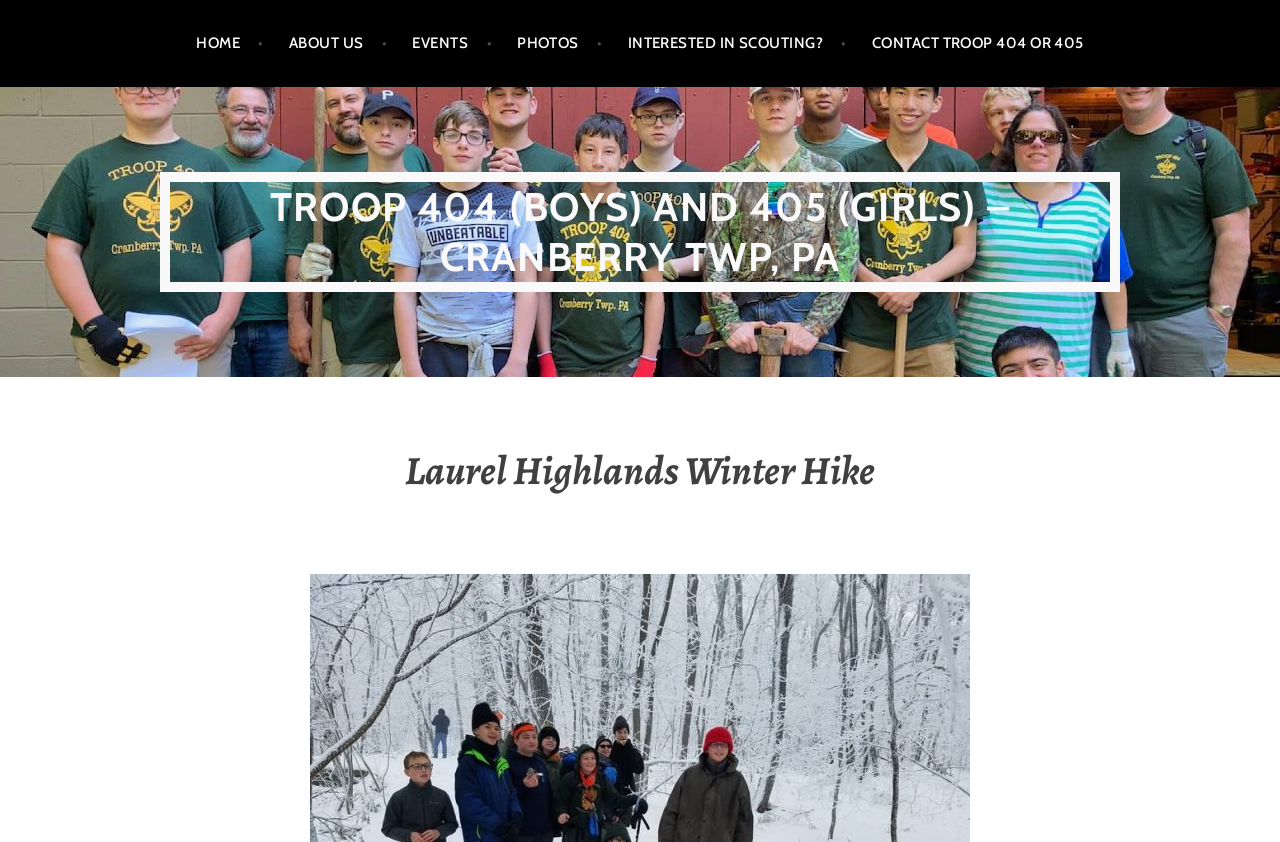Please mark the bounding box coordinates of the area that should be clicked to carry out the instruction: "Learn about 'Entity structure'".

None